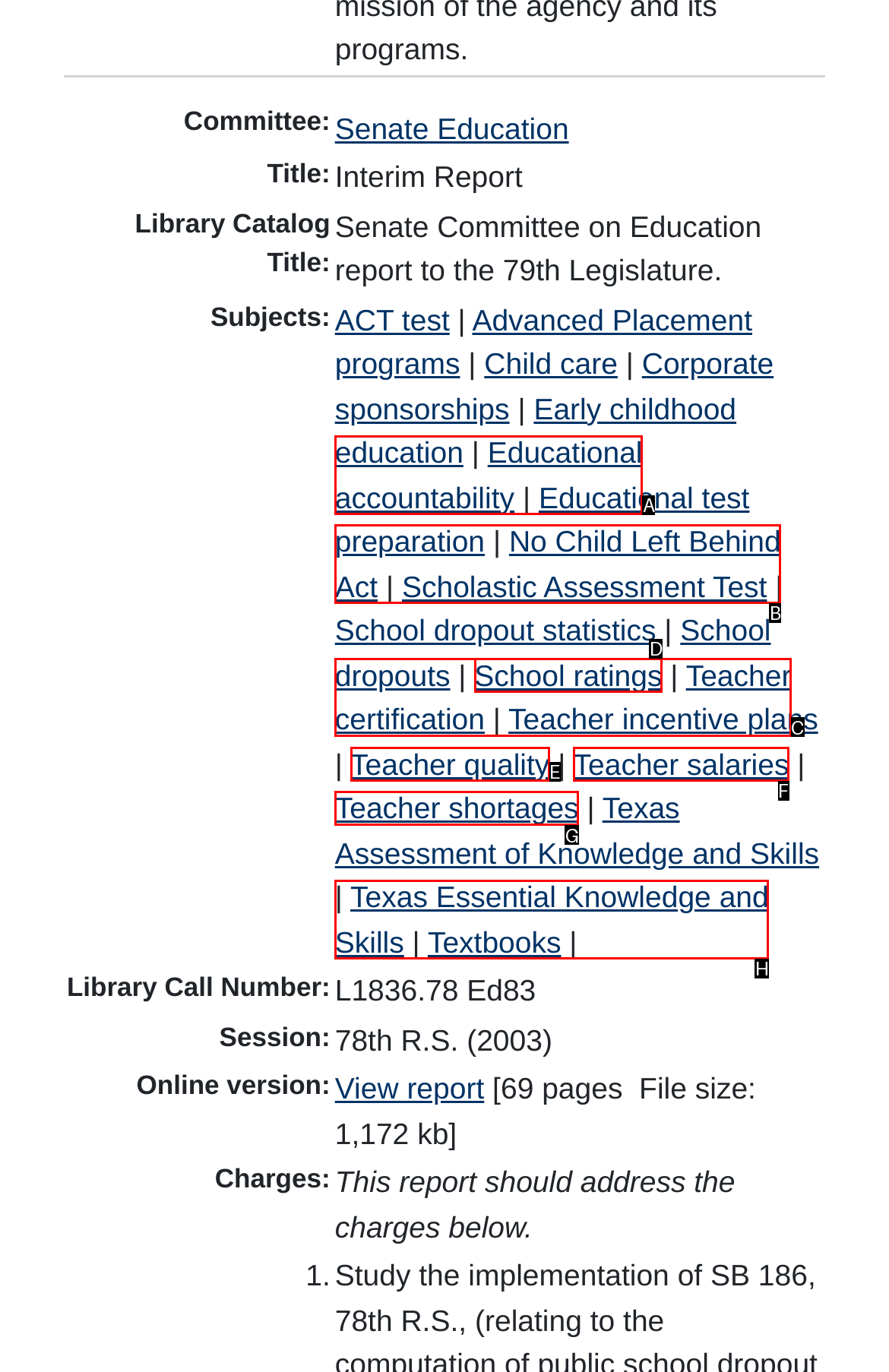Select the letter of the UI element that best matches: No Child Left Behind Act
Answer with the letter of the correct option directly.

B